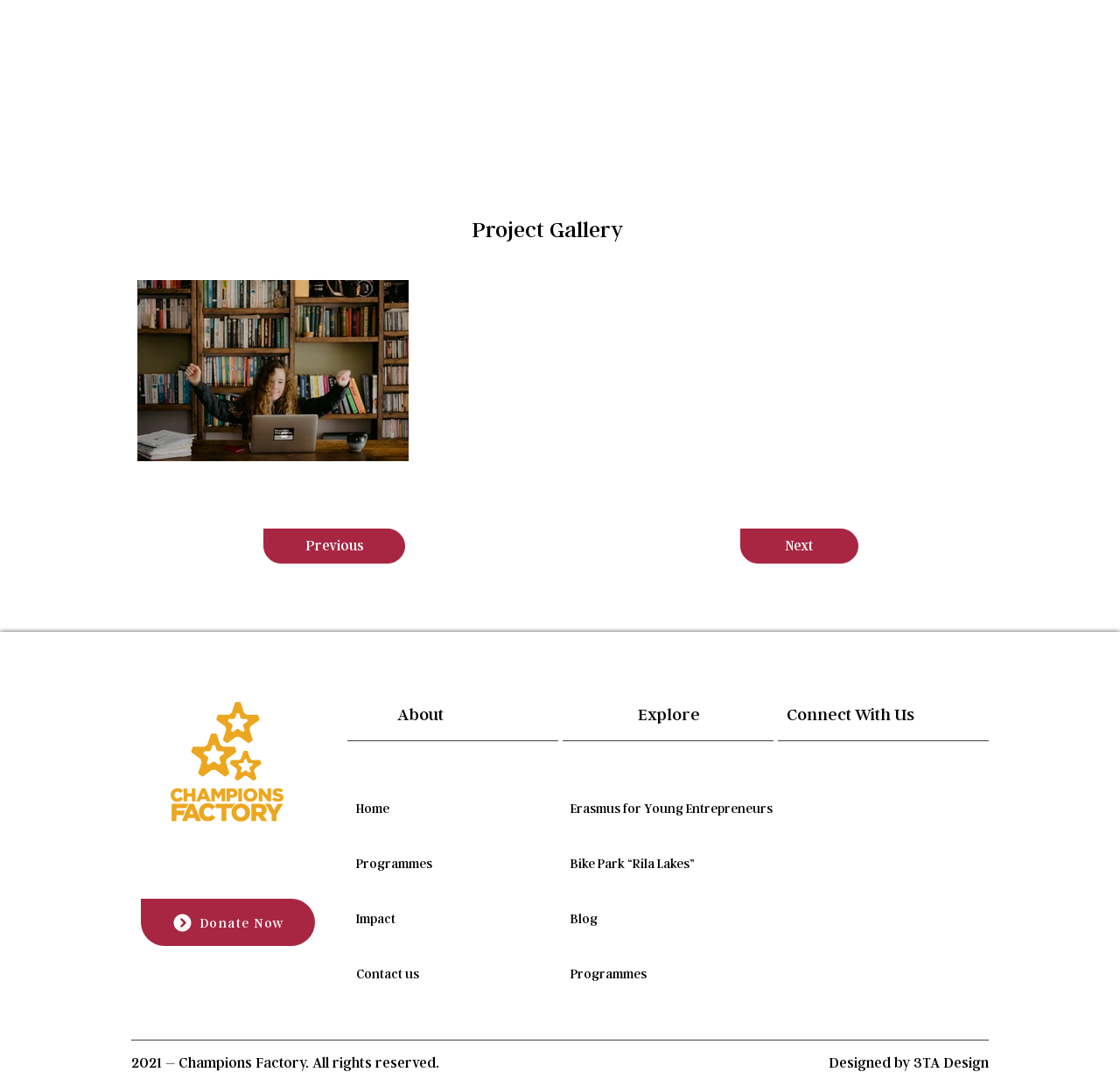Based on the provided description, "Admissions", find the bounding box of the corresponding UI element in the screenshot.

None